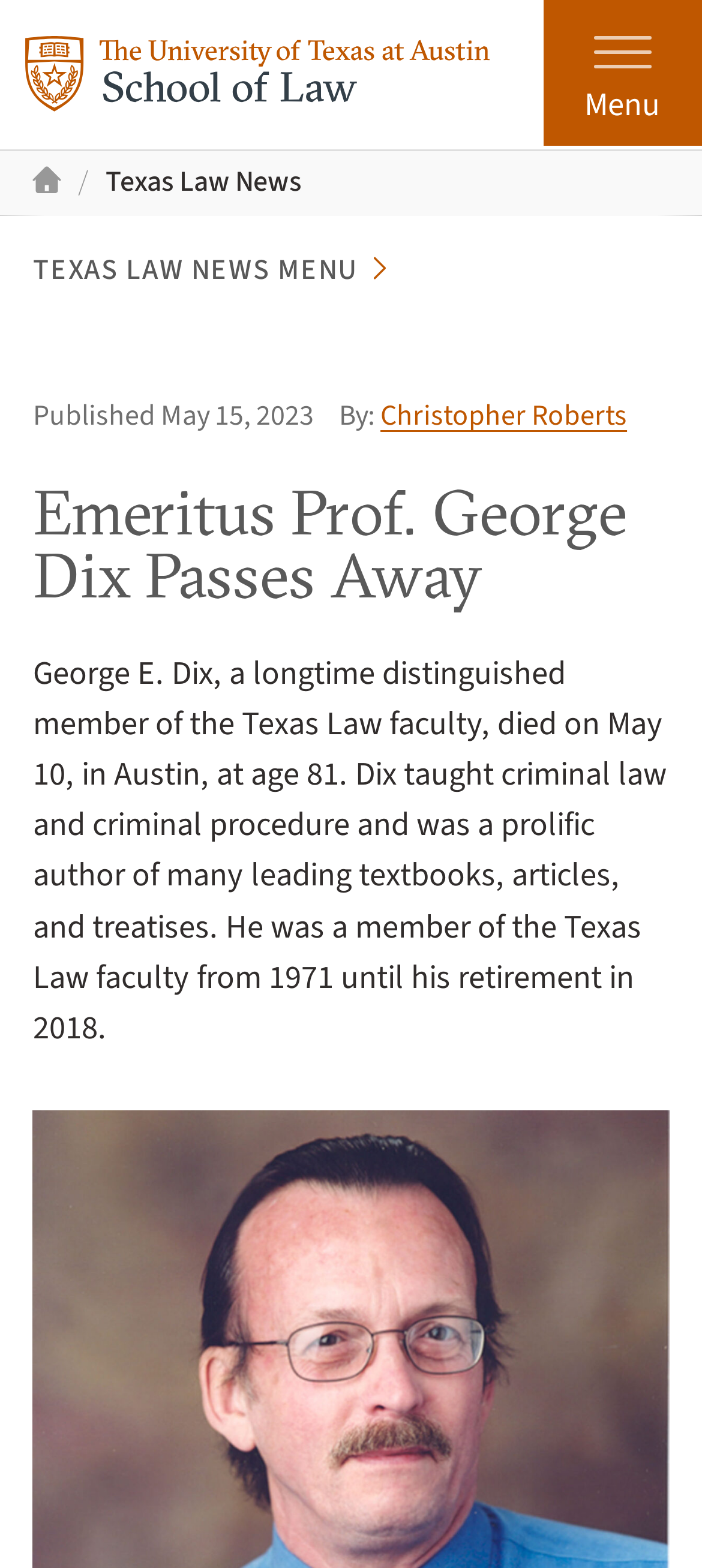When was the article published?
Look at the image and provide a short answer using one word or a phrase.

May 15, 2023